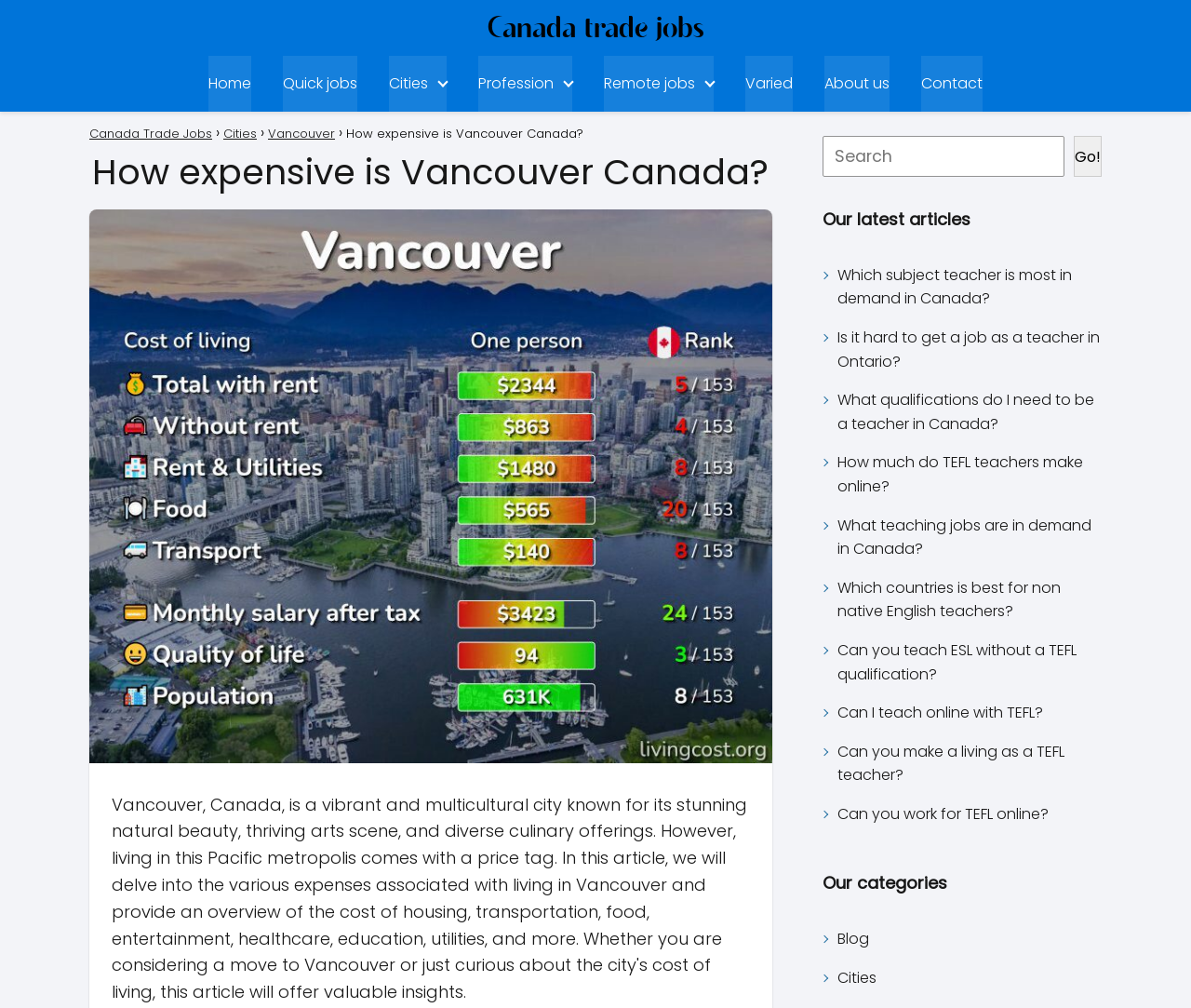What is the purpose of the search box?
Look at the image and respond with a one-word or short-phrase answer.

To search